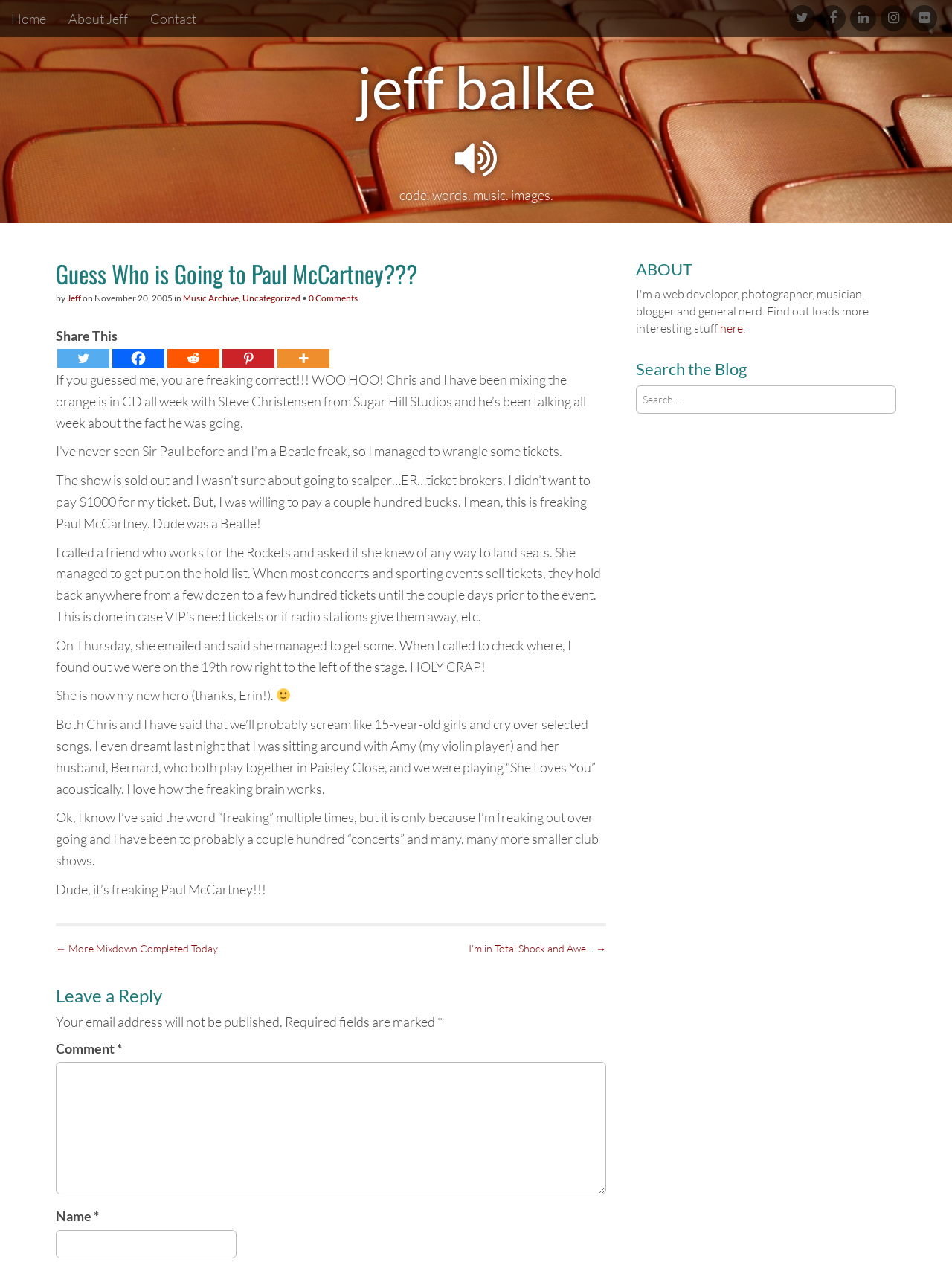Please identify the coordinates of the bounding box for the clickable region that will accomplish this instruction: "Share this post on Twitter".

[0.06, 0.277, 0.115, 0.291]